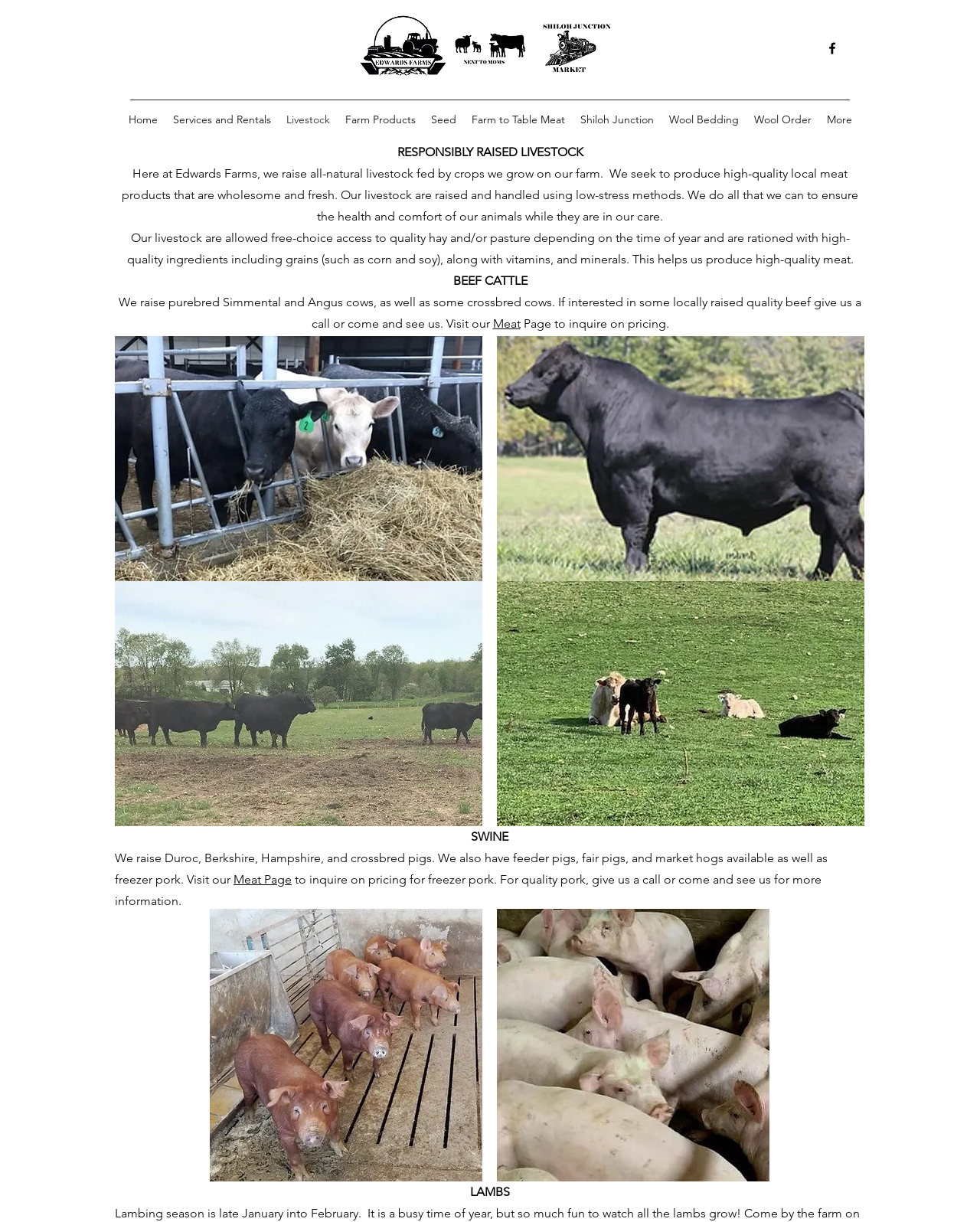What is the purpose of the 'Meat' page?
Answer the question in a detailed and comprehensive manner.

In the section 'BEEF CATTLE', there is a link to the 'Meat' page, and it is mentioned that visitors can visit this page to inquire on pricing, indicating that the purpose of the 'Meat' page is to provide pricing information.